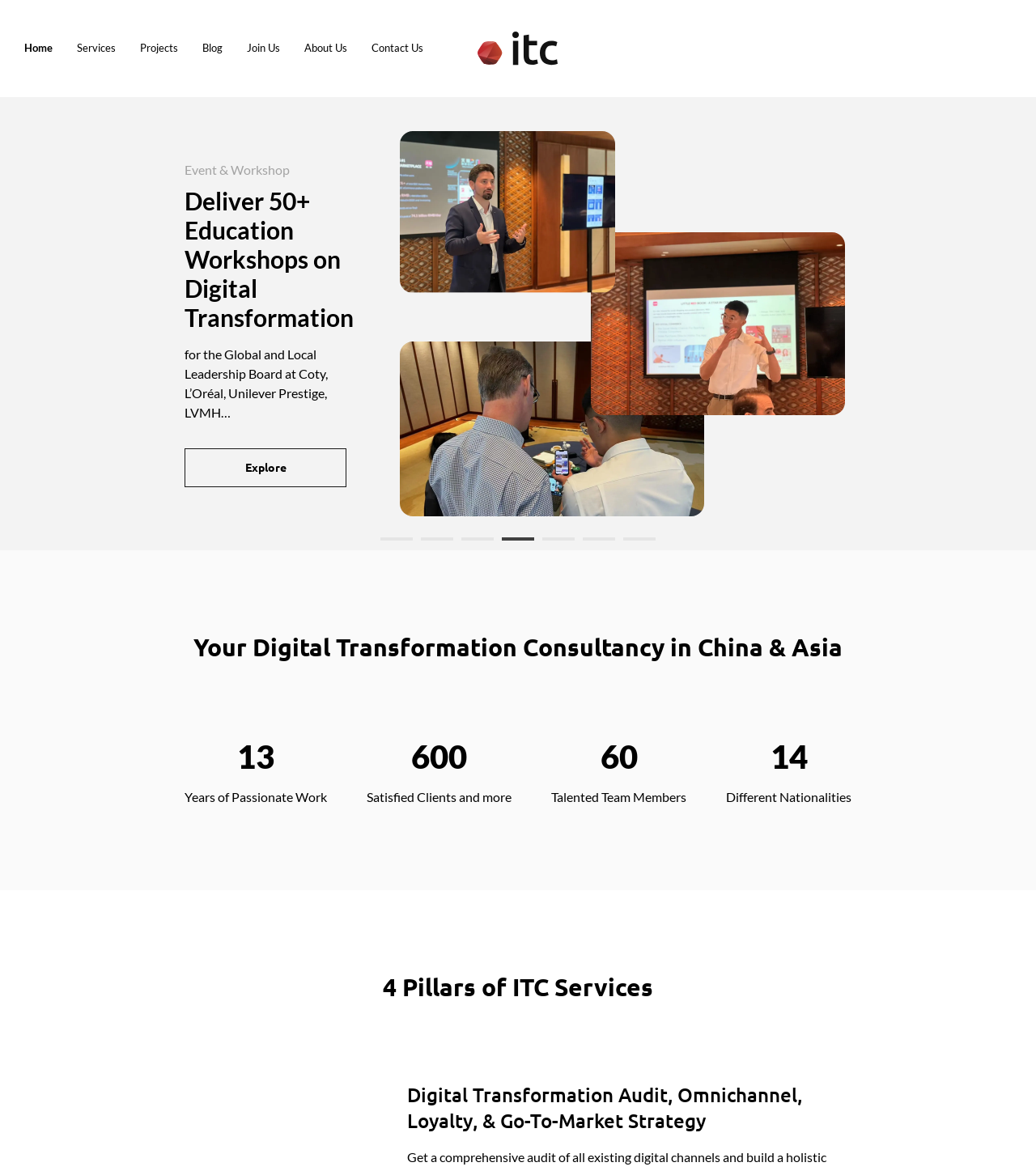What is the company's name?
Please analyze the image and answer the question with as much detail as possible.

The company's name is obtained from the logo image element with the text 'logo' and the link element with the text 'Go to homepage' which suggests that it is the company's logo and homepage. The company's name is also mentioned in the heading element 'Your Digital Transformation Consultancy in China & Asia'.